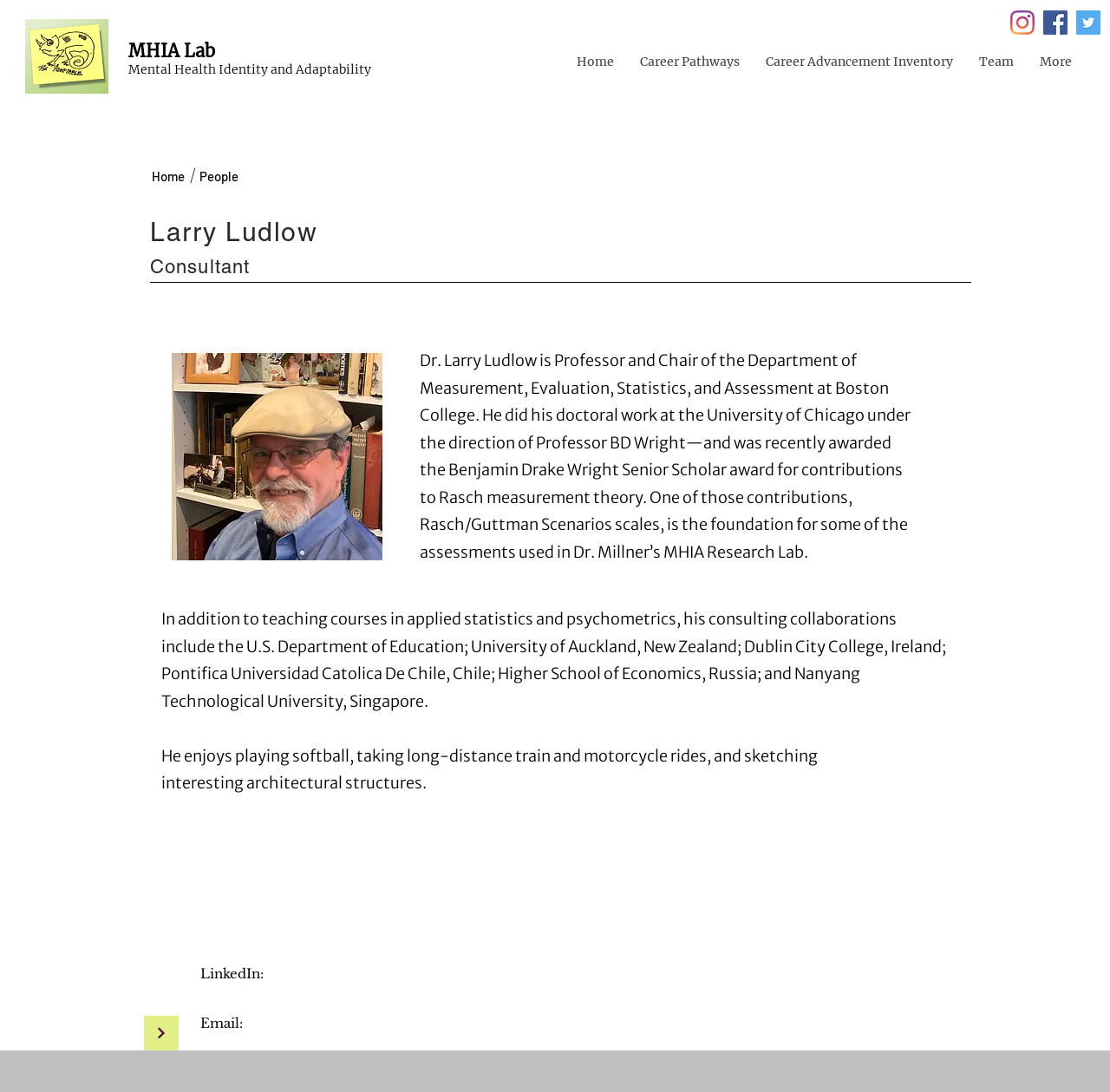Determine the bounding box coordinates for the area that should be clicked to carry out the following instruction: "Click the Home link".

[0.507, 0.037, 0.564, 0.076]